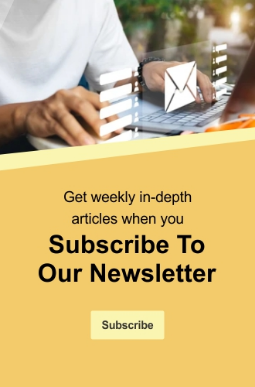Break down the image and describe every detail you can observe.

The image features a visually appealing promotional layout inviting viewers to subscribe to a newsletter. The top portion includes a message that reads, "Get weekly in-depth articles when you Subscribe To Our Newsletter," emphasizing the value of the content readers can expect. The text is set against a warm yellow background that catches the eye, creating a friendly and inviting atmosphere.

In the foreground, a person's hands are shown engaging with a laptop, suggesting a user-friendly digital experience. An envelope icon is superimposed on the scene, symbolizing communication and the delivery of information through the newsletter. This image encourages users to take action with a prominent "Subscribe" button located at the bottom, further enhancing its call-to-action intent. Overall, the design aims to foster interest and prompt subscriptions by highlighting the benefits of staying informed.